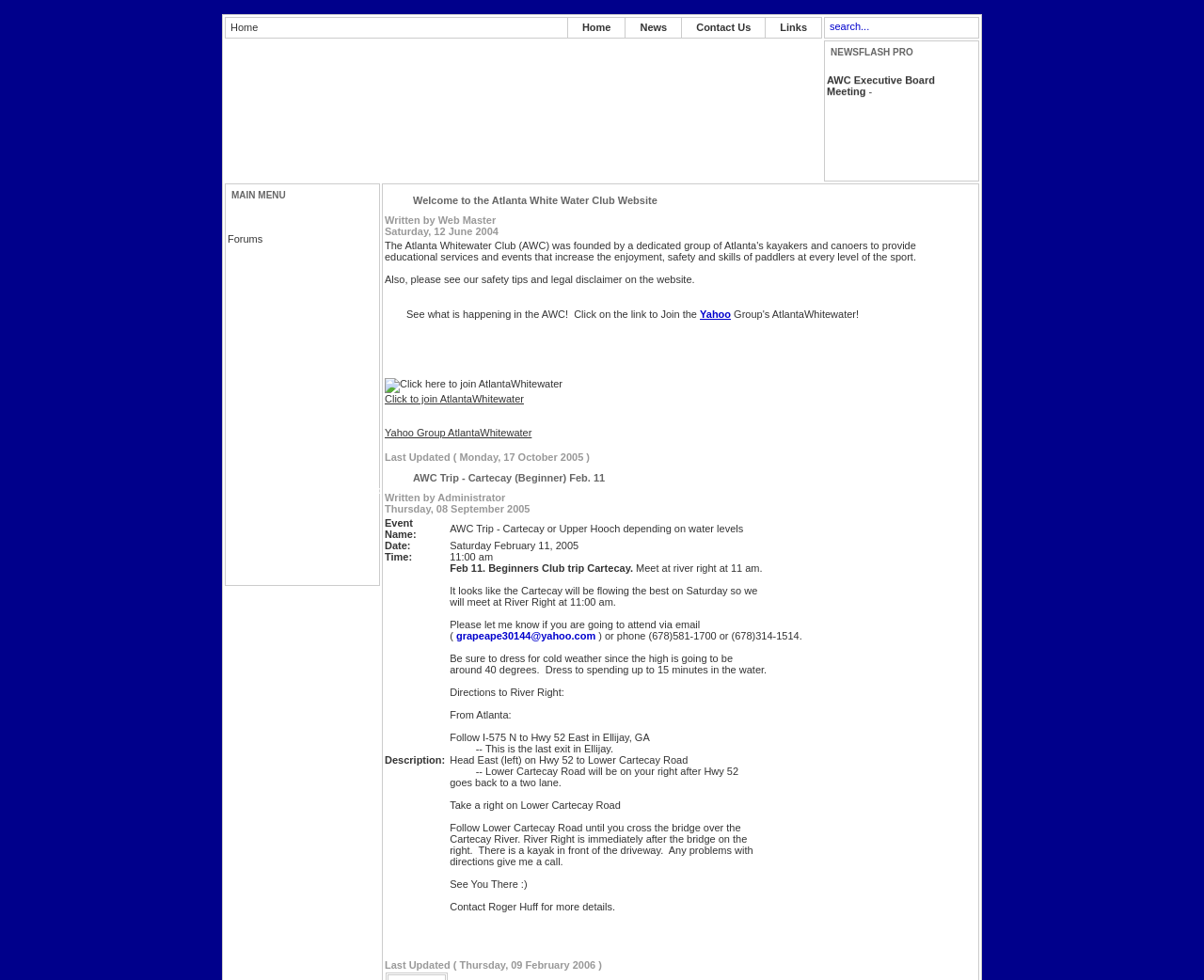Locate the bounding box coordinates of the clickable area to execute the instruction: "Search for something". Provide the coordinates as four float numbers between 0 and 1, represented as [left, top, right, bottom].

[0.685, 0.018, 0.799, 0.036]